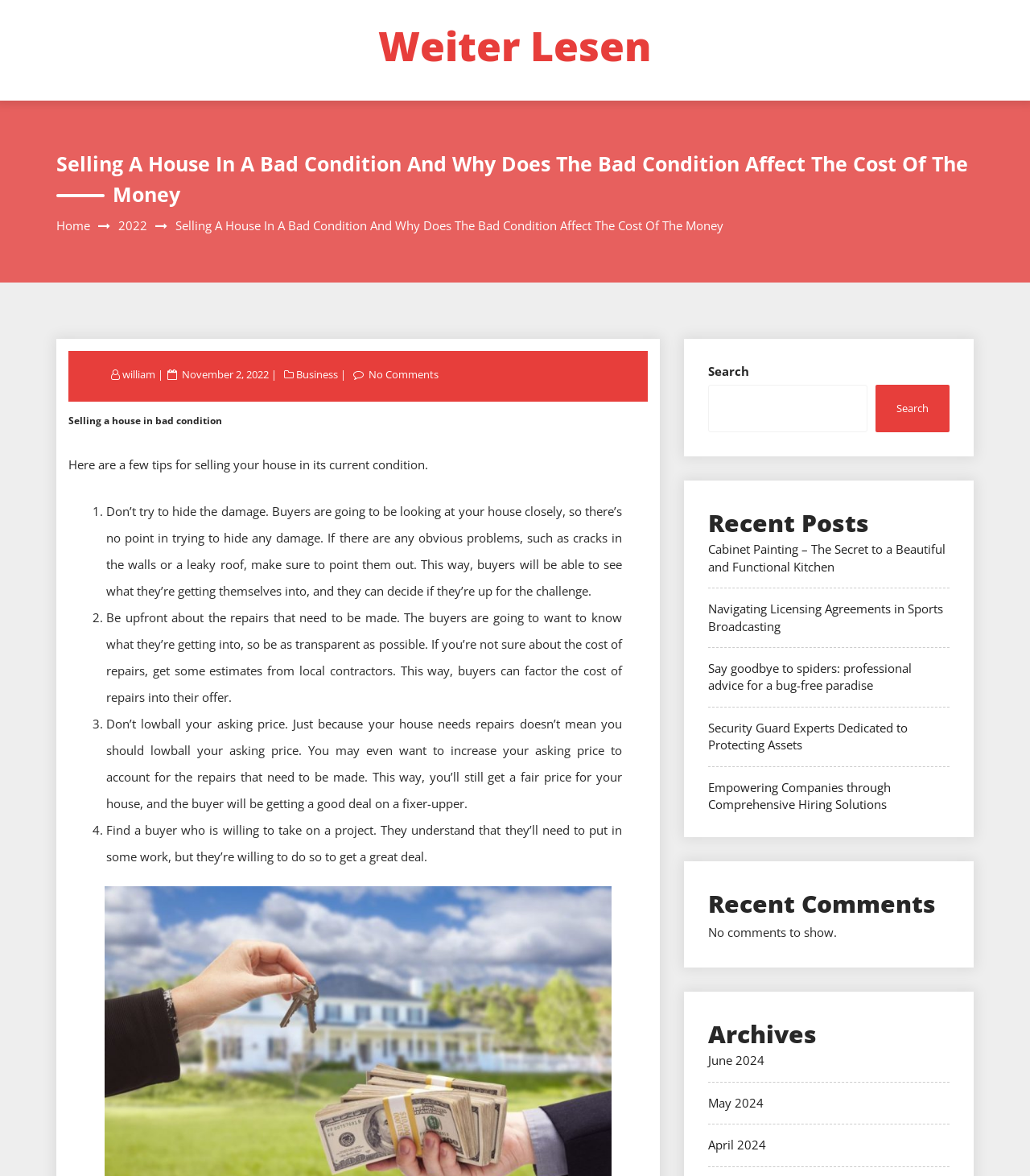Please provide a detailed answer to the question below by examining the image:
How many recent comments are shown?

The section 'Recent Comments' shows the message 'No comments to show.' which indicates that there are no recent comments.